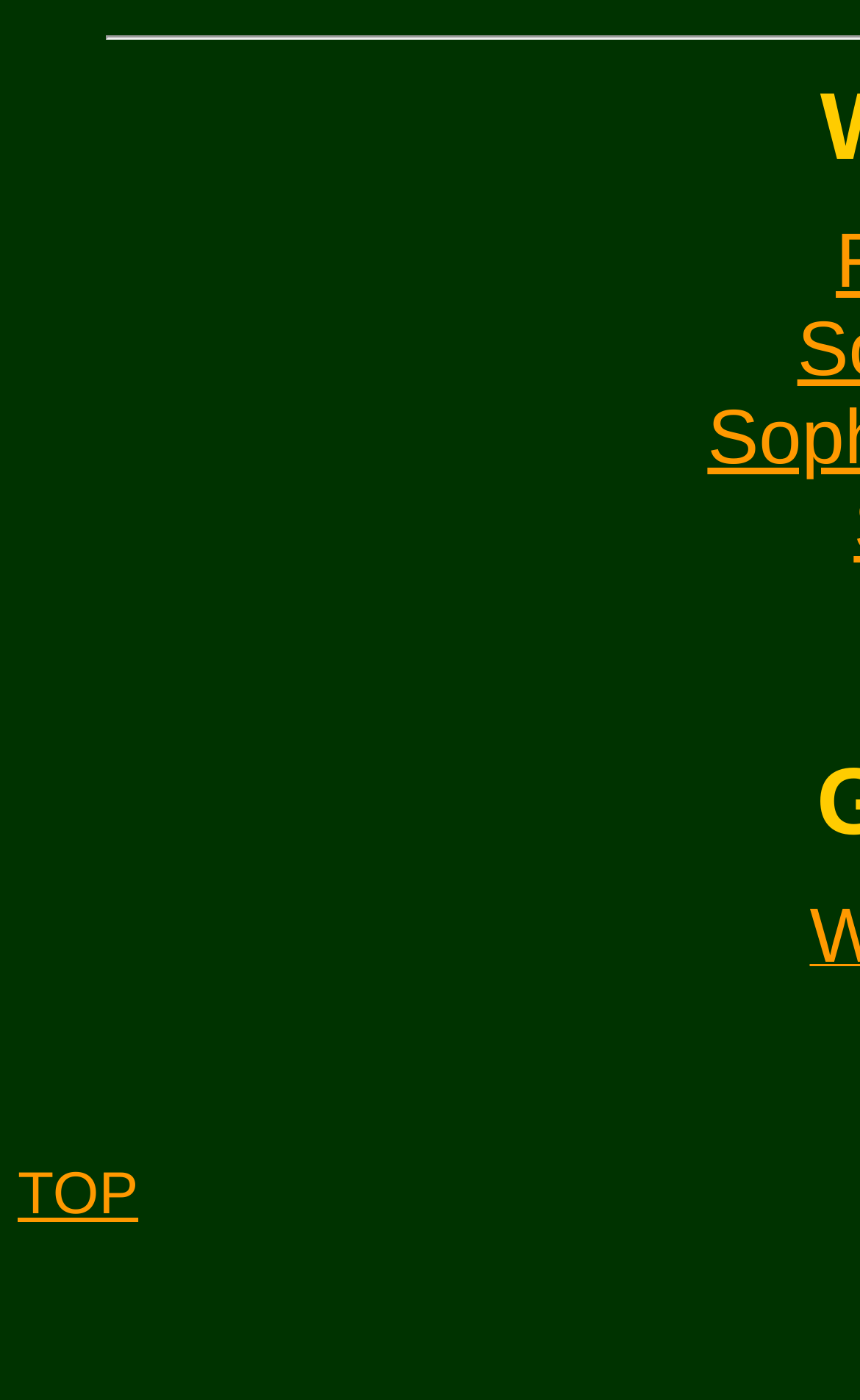Locate the bounding box coordinates of the UI element described by: "TOP". Provide the coordinates as four float numbers between 0 and 1, formatted as [left, top, right, bottom].

[0.021, 0.829, 0.161, 0.876]